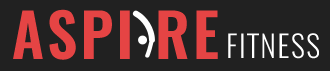Please reply to the following question using a single word or phrase: 
What is the focus of Aspire Fitness Club?

Health and fitness